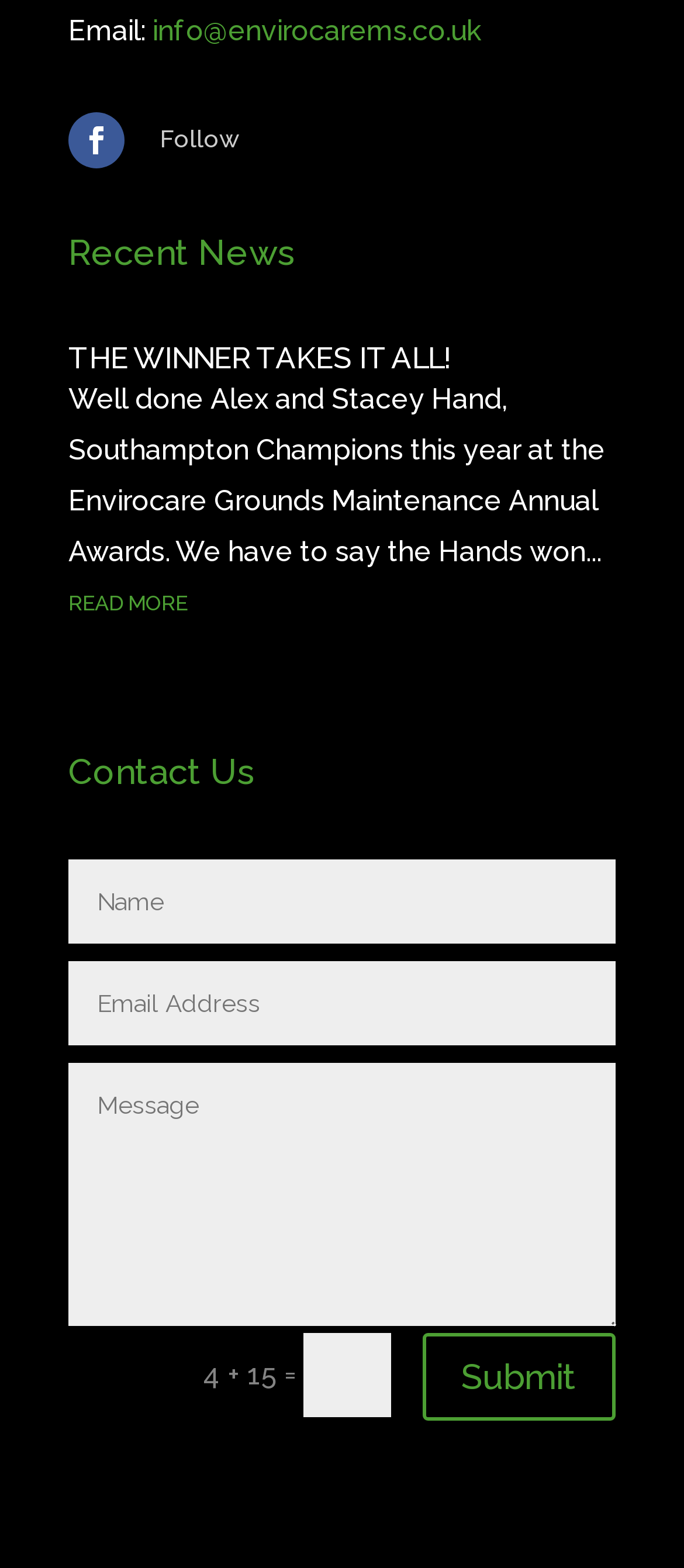Please specify the bounding box coordinates of the area that should be clicked to accomplish the following instruction: "Click the email link". The coordinates should consist of four float numbers between 0 and 1, i.e., [left, top, right, bottom].

[0.223, 0.009, 0.703, 0.031]